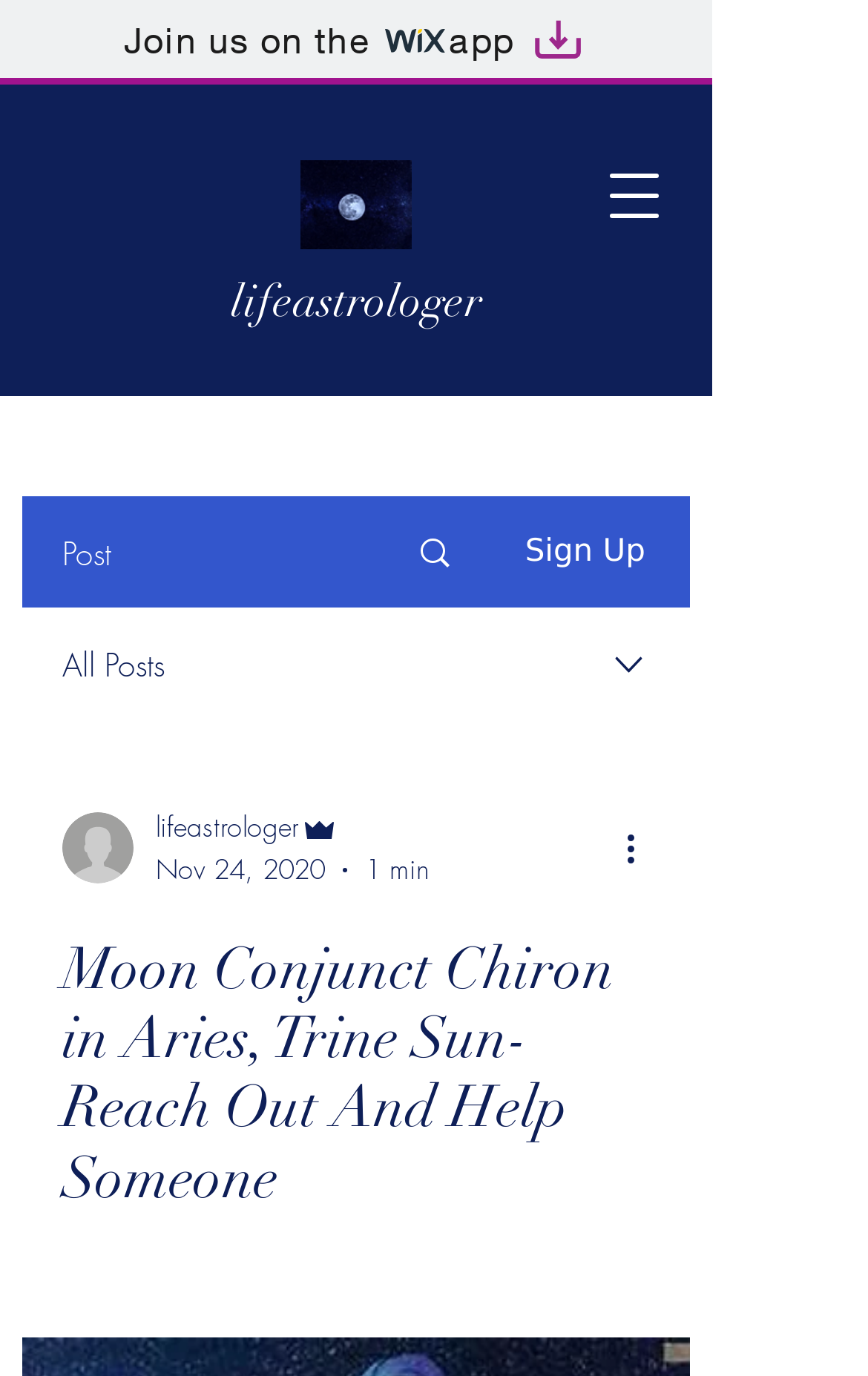How many images are there in the combobox?
Use the image to answer the question with a single word or phrase.

3